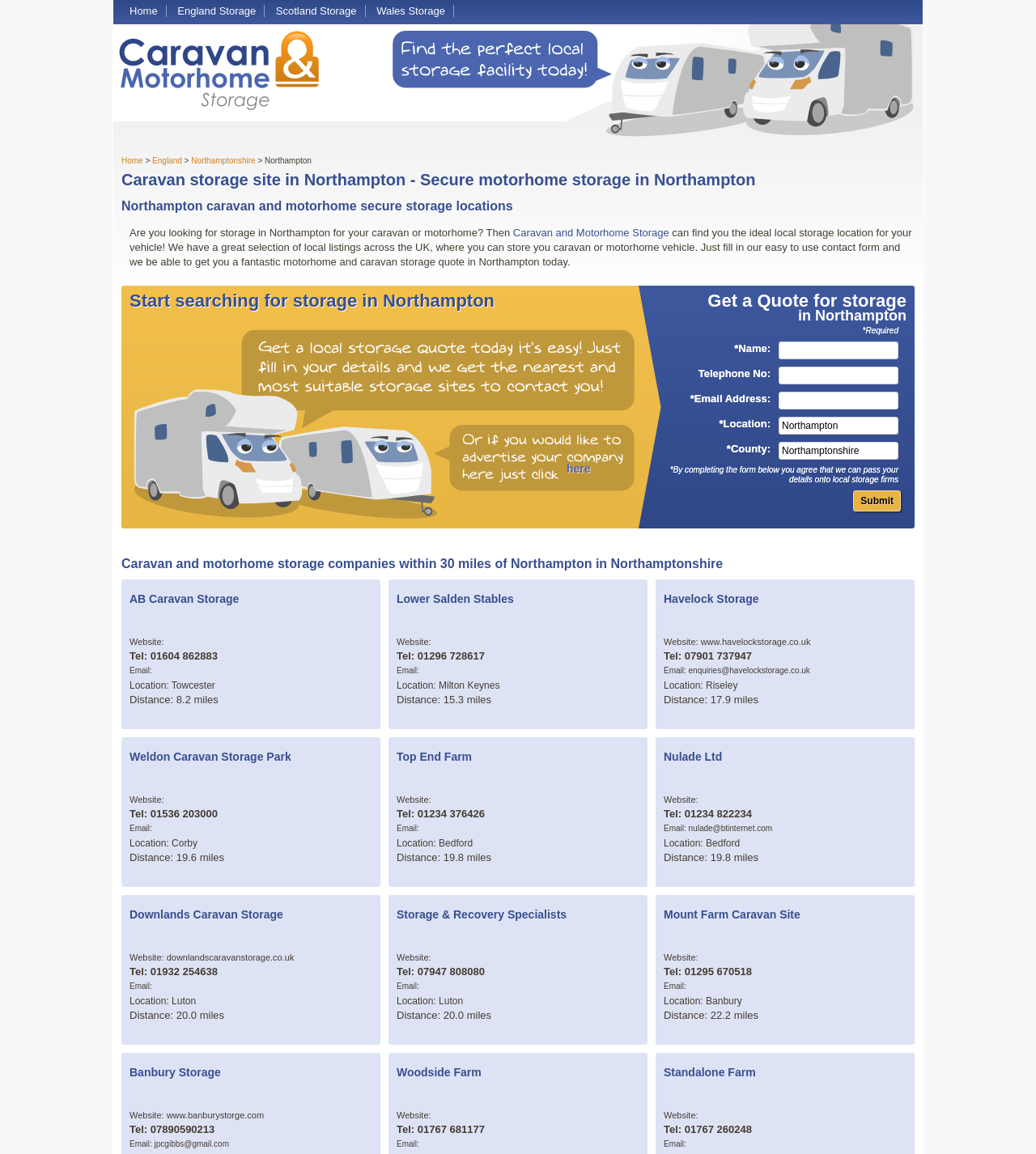Please identify the bounding box coordinates of the region to click in order to complete the given instruction: "Click on the 'Home' link". The coordinates should be four float numbers between 0 and 1, i.e., [left, top, right, bottom].

[0.125, 0.004, 0.152, 0.015]